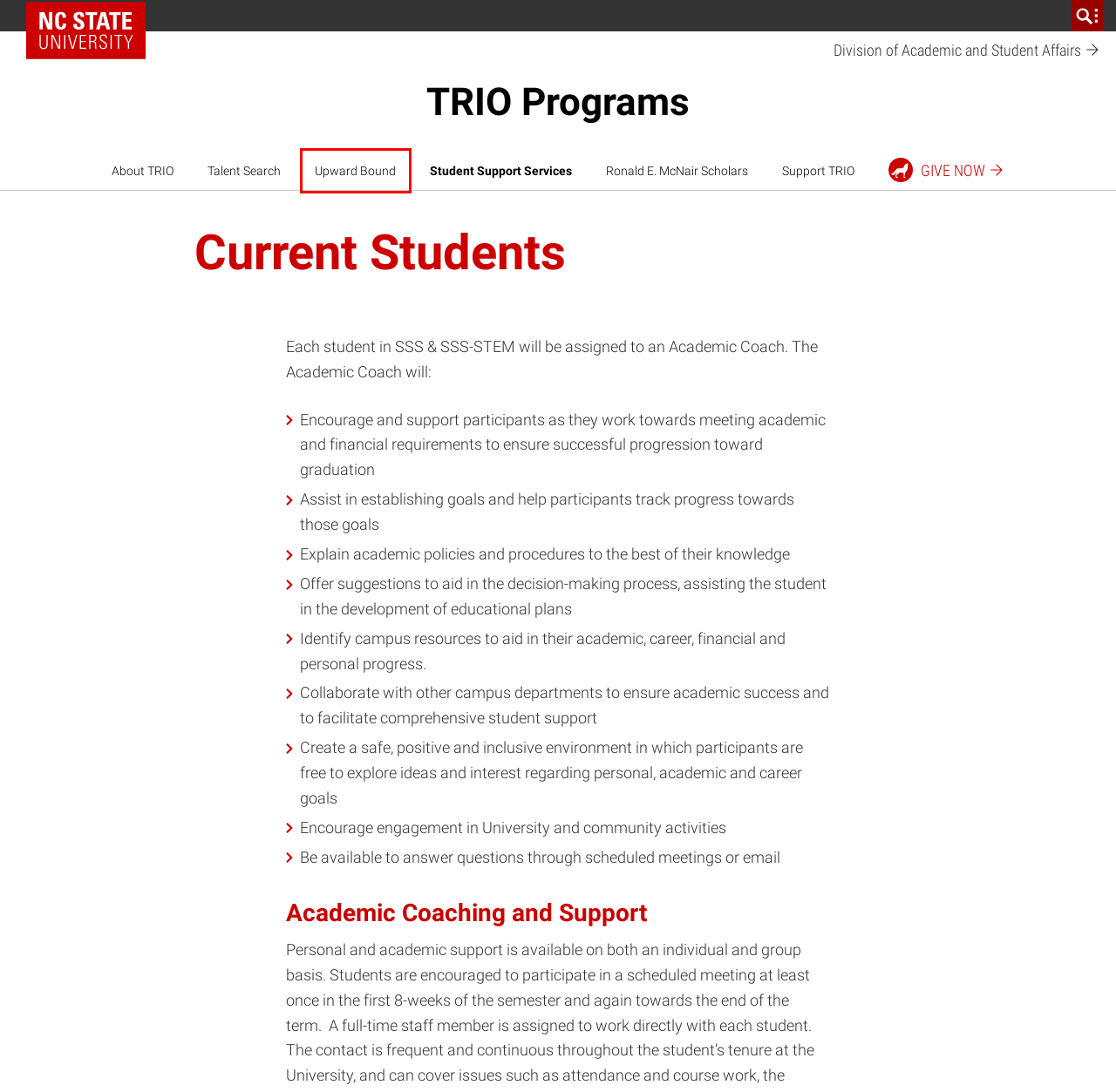You are provided with a screenshot of a webpage highlighting a UI element with a red bounding box. Choose the most suitable webpage description that matches the new page after clicking the element in the bounding box. Here are the candidates:
A. TRIO Programs
B. Talent Search | TRIO Programs
C. NC State University
D. Upward Bound | TRIO Programs
E. Academic and Student Affairs
F. Student Support Services | TRIO Programs
G. Support TRIO | TRIO Programs
H. Ronald E. McNair Scholars Program | TRIO Programs

D